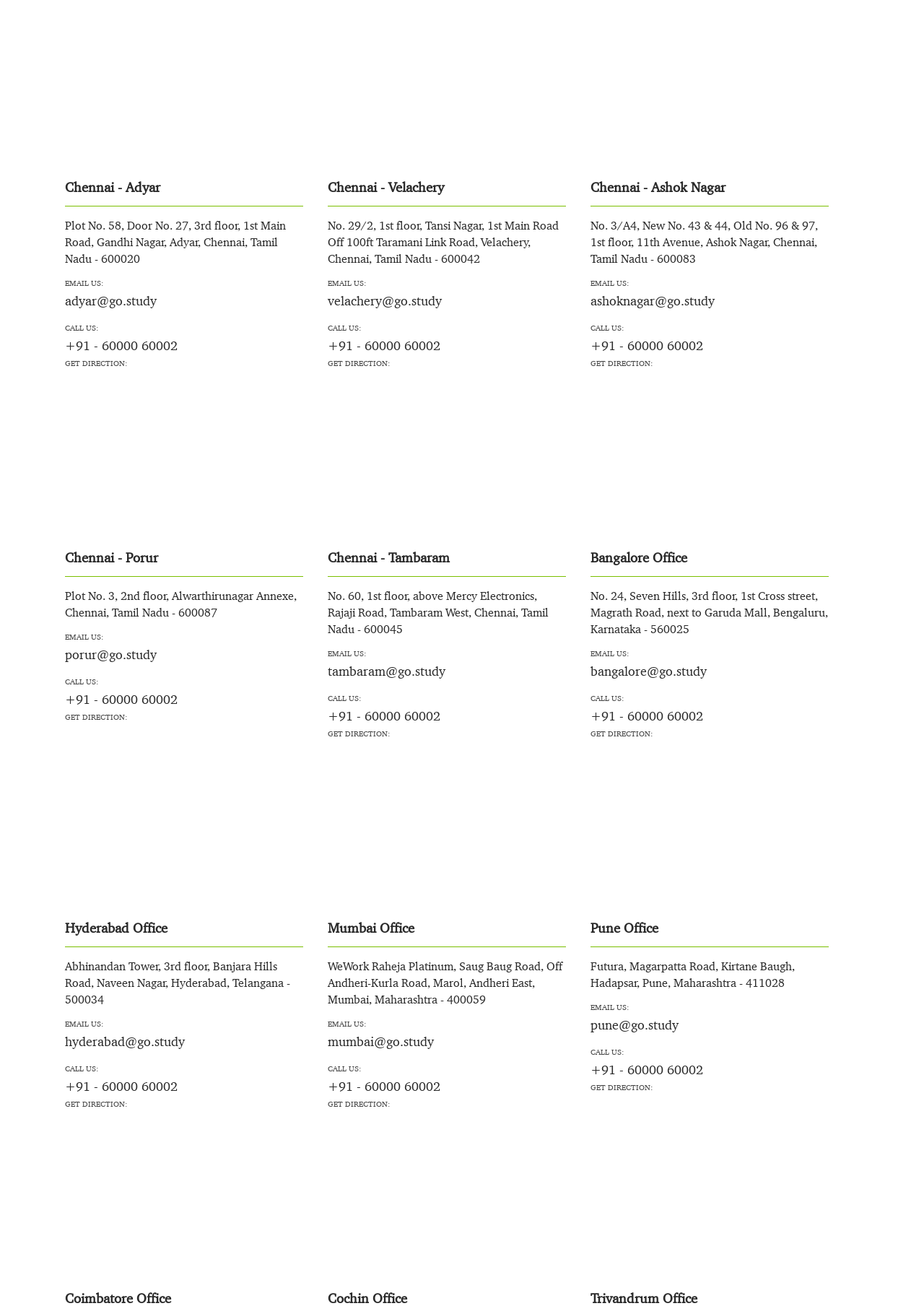Identify the bounding box coordinates of the region I need to click to complete this instruction: "Email Bangalore office".

[0.639, 0.508, 0.897, 0.52]